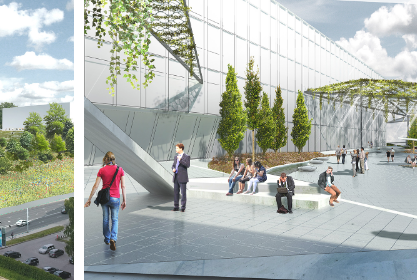What type of plants are on the rolling hill?
Please provide a single word or phrase in response based on the screenshot.

Flowering plants